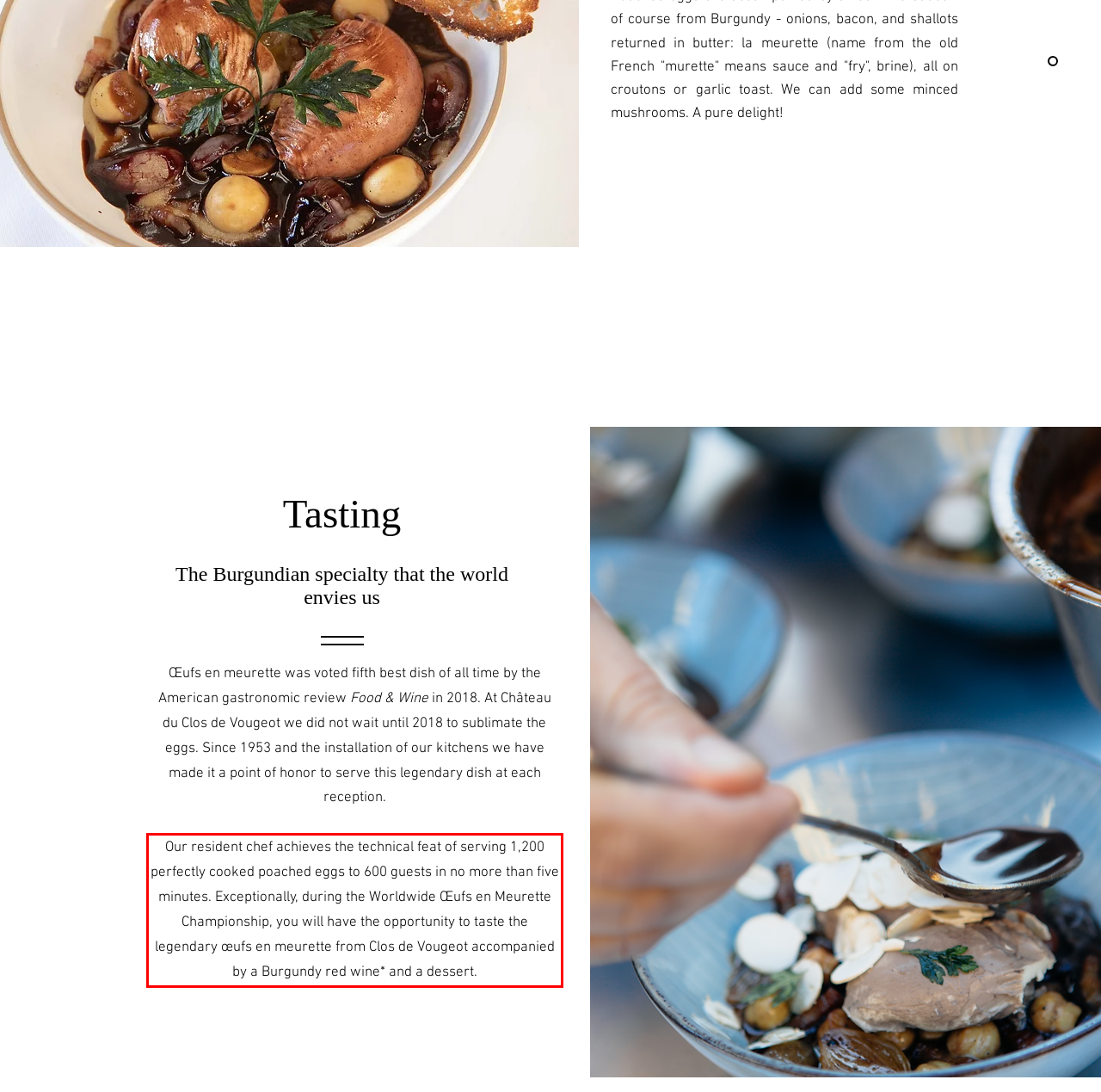You are given a screenshot of a webpage with a UI element highlighted by a red bounding box. Please perform OCR on the text content within this red bounding box.

Our resident chef achieves the technical feat of serving 1,200 perfectly cooked poached eggs to 600 guests in no more than five minutes. Exceptionally, during the Worldwide Œufs en Meurette Championship, you will have the opportunity to taste the legendary œufs en meurette from Clos de Vougeot accompanied by a Burgundy red wine* and a dessert.